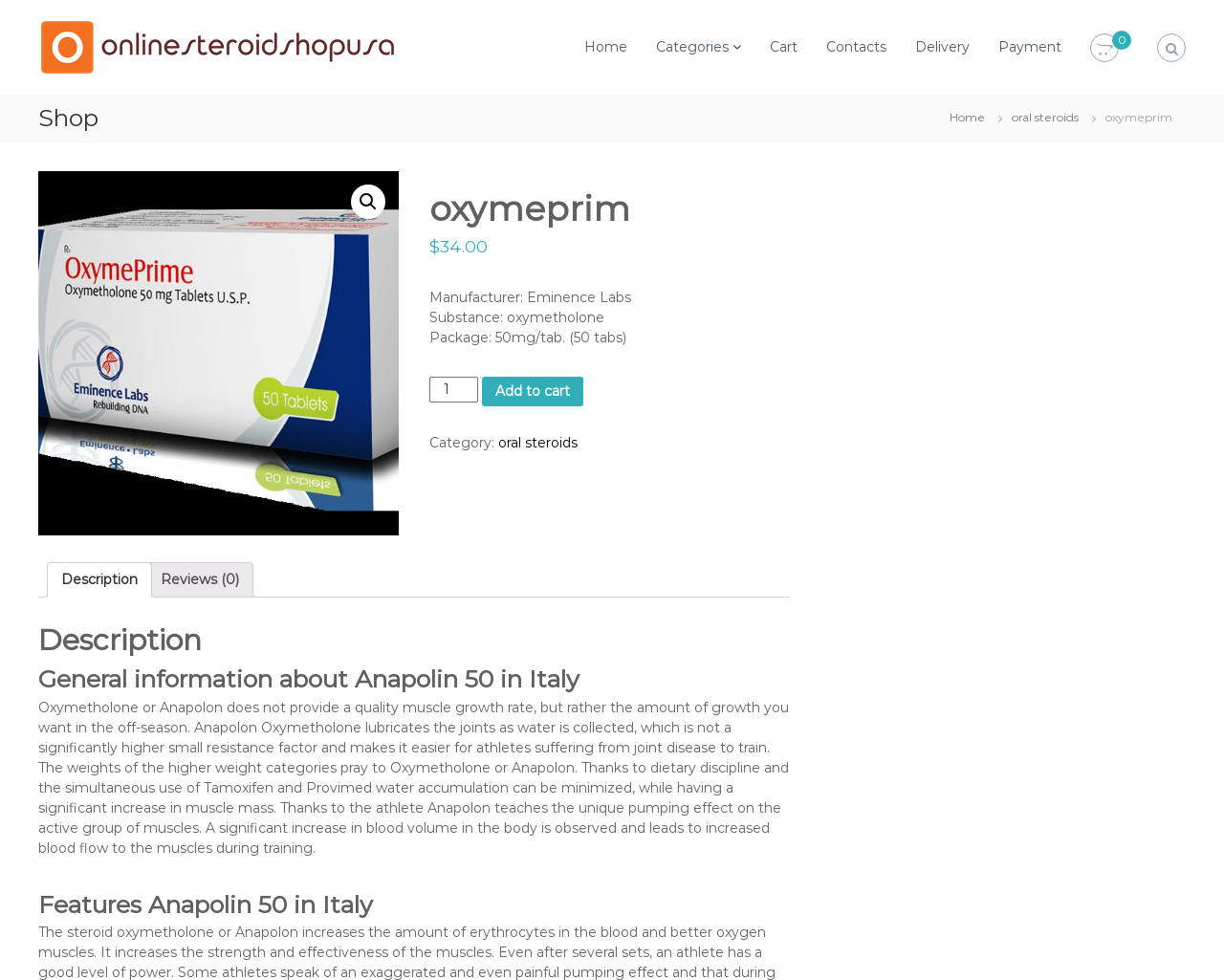Specify the bounding box coordinates for the region that must be clicked to perform the given instruction: "Select the 'Description' tab".

[0.038, 0.573, 0.124, 0.609]